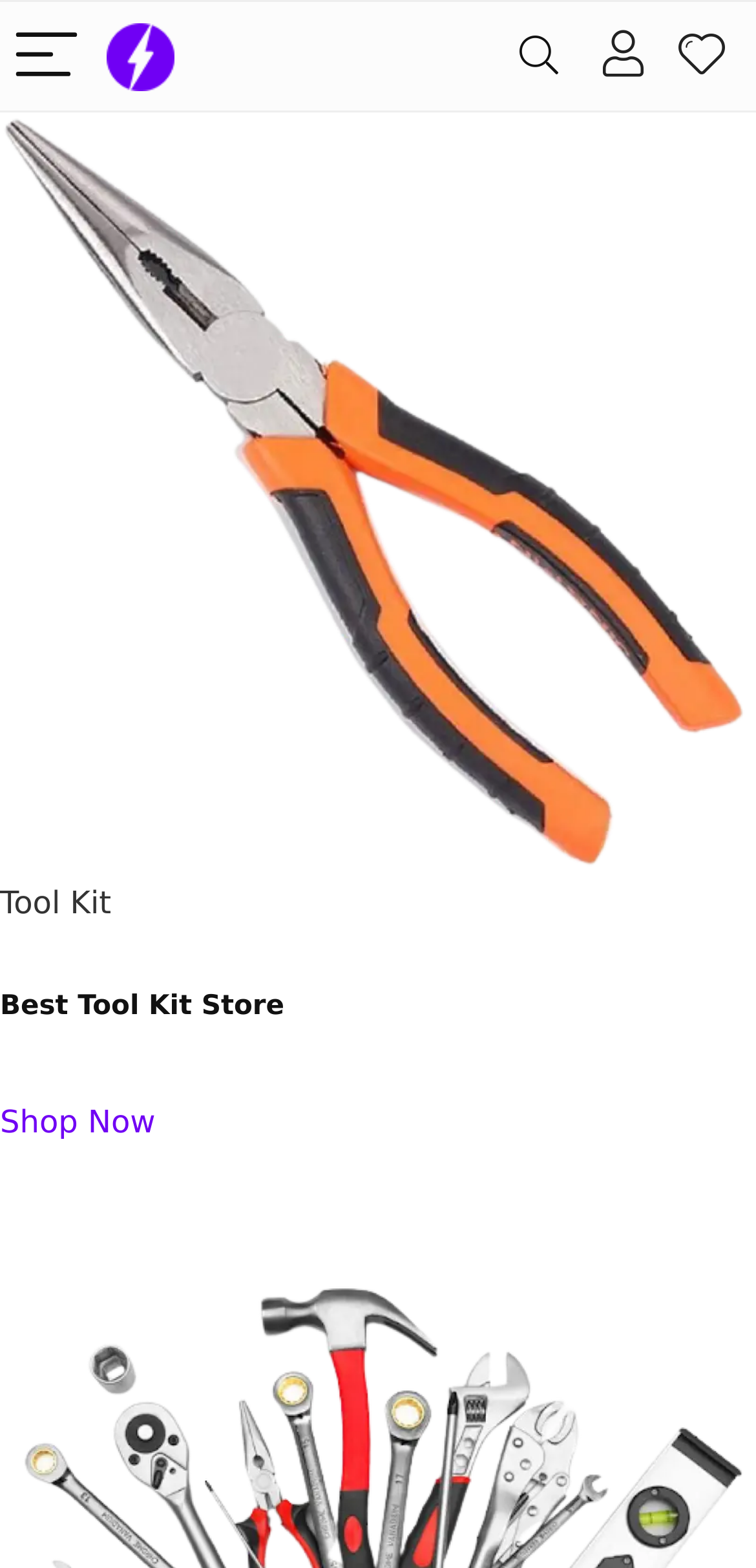Answer the following query concisely with a single word or phrase:
What is the top-left button for?

Menu